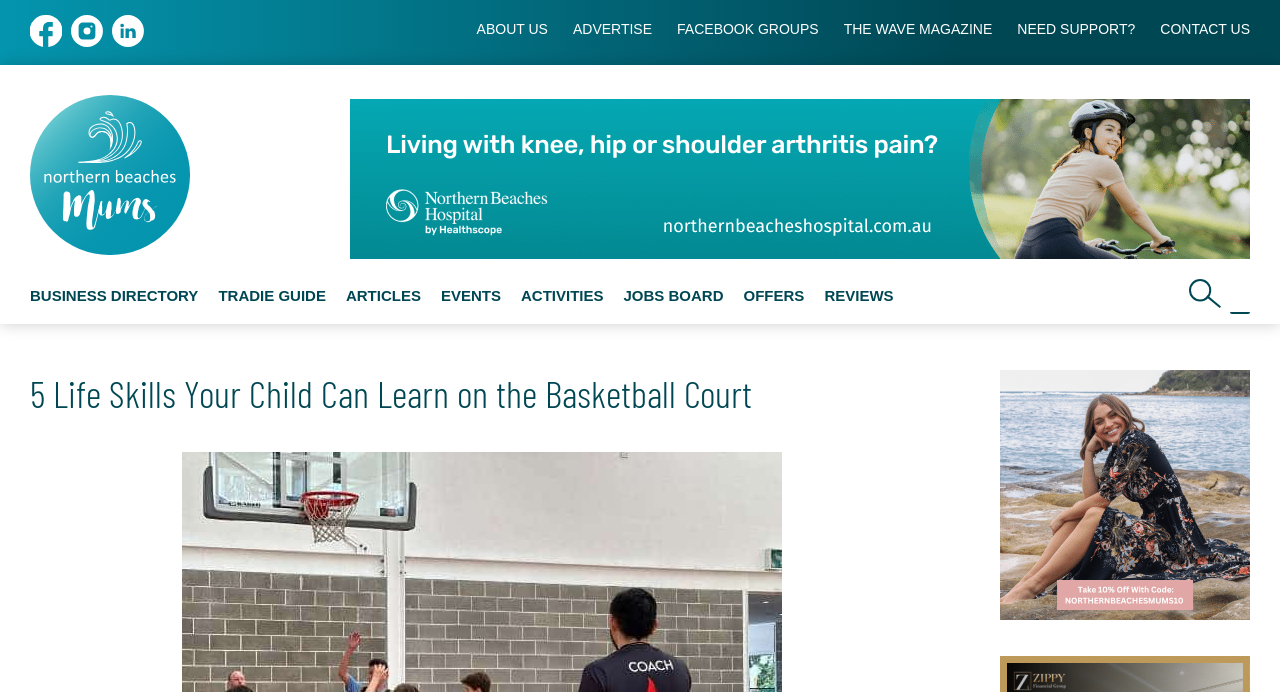Determine the bounding box coordinates of the clickable region to follow the instruction: "Visit the Facebook page".

[0.023, 0.045, 0.048, 0.074]